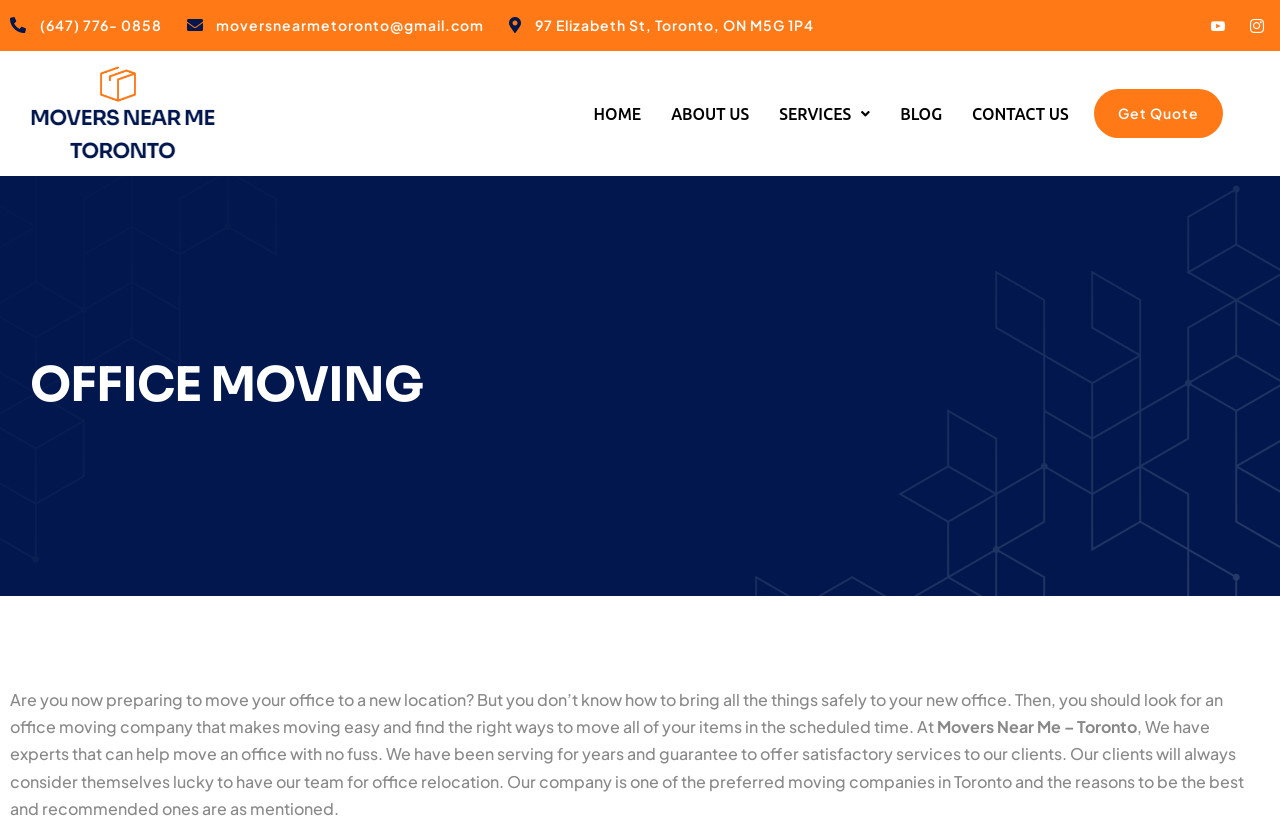Using the provided description: "About Us", find the bounding box coordinates of the corresponding UI element. The output should be four float numbers between 0 and 1, in the format [left, top, right, bottom].

[0.513, 0.11, 0.597, 0.166]